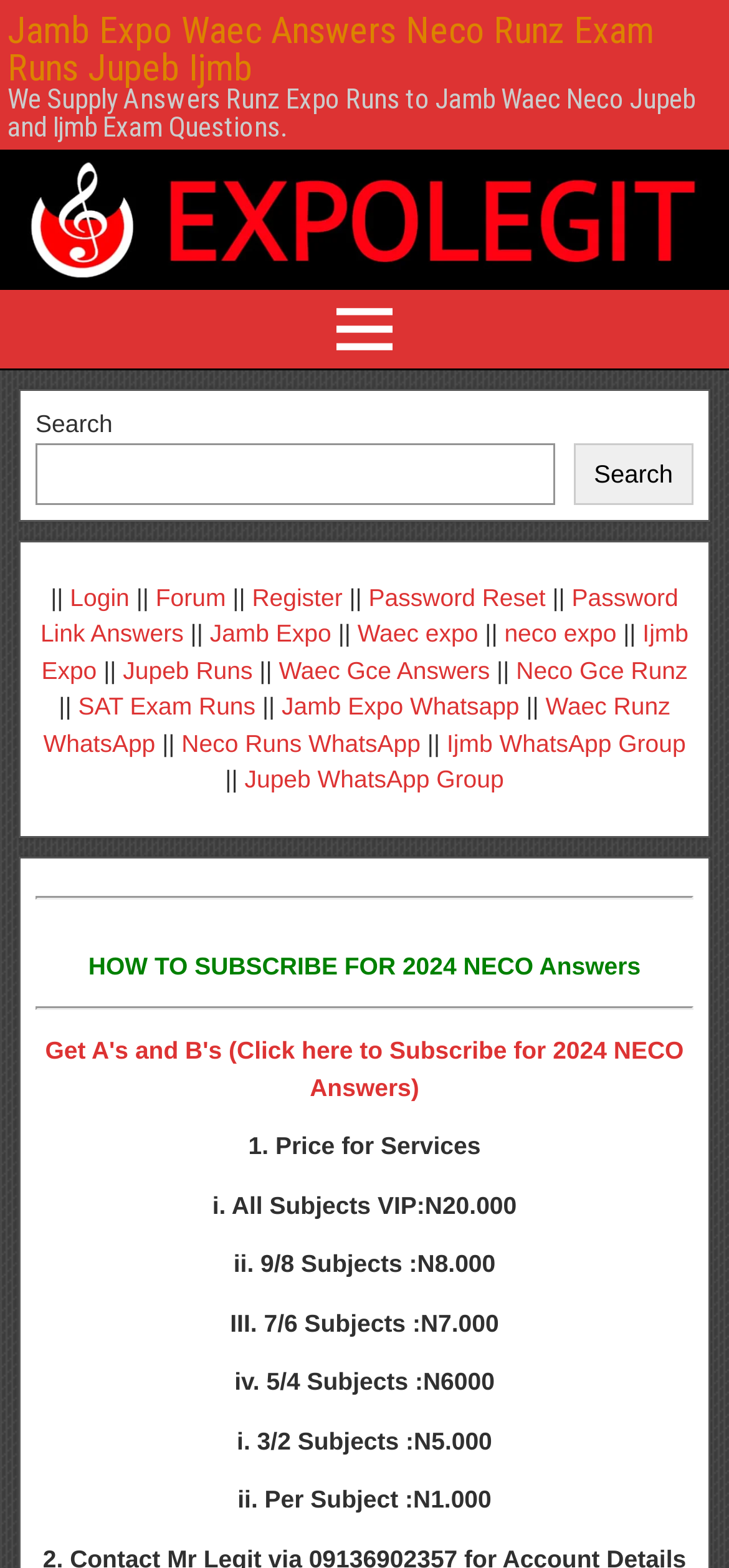Identify and provide the title of the webpage.

FUTA Admission List 2023/2024 Released